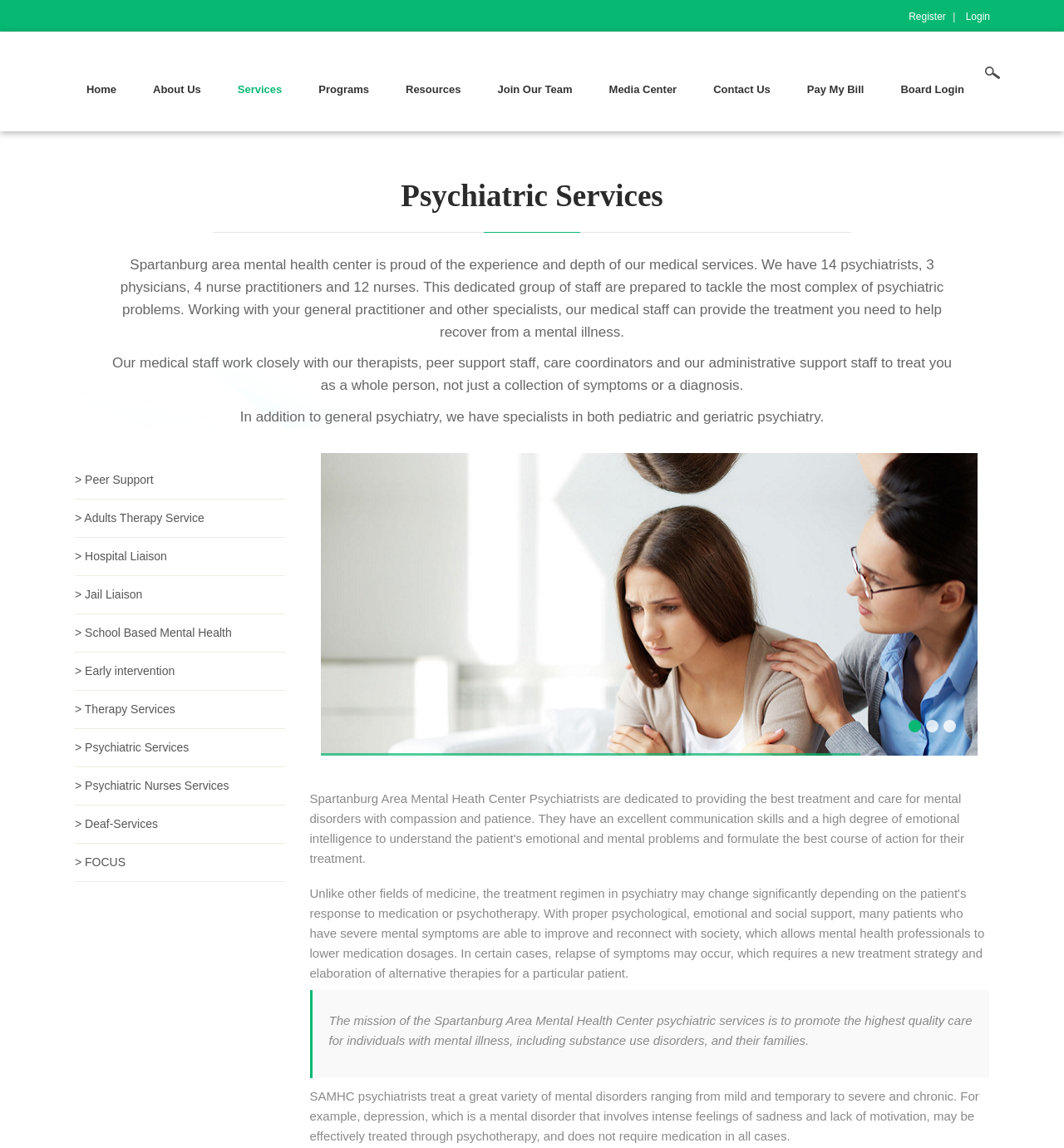Identify the bounding box for the given UI element using the description provided. Coordinates should be in the format (top-left x, top-left y, bottom-right x, bottom-right y) and must be between 0 and 1. Here is the description: > Psychiatric Nurses Services

[0.07, 0.678, 0.215, 0.69]